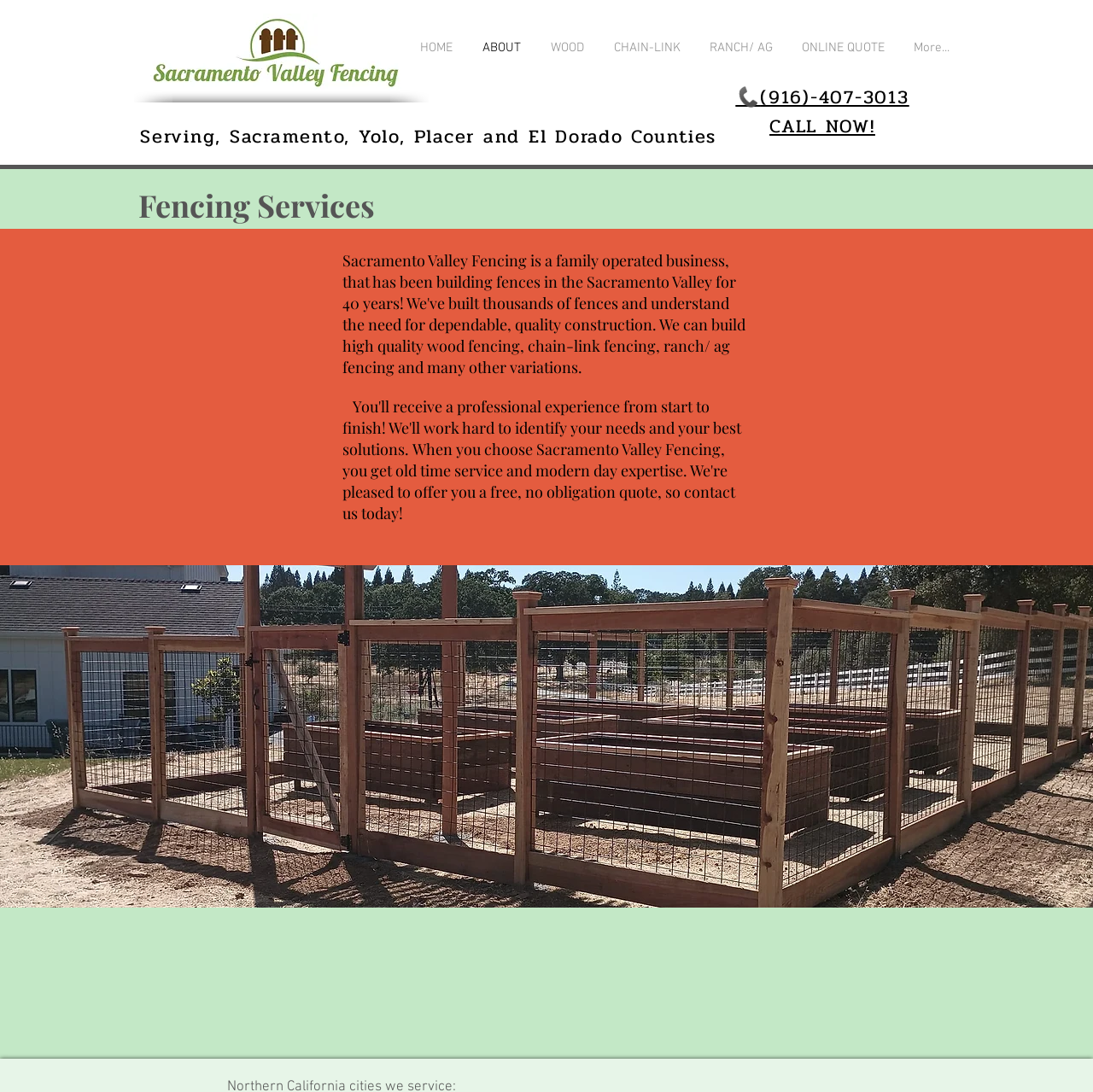Please study the image and answer the question comprehensively:
Is there a way to get a free quote?

The presence of a link with the text 'ONLINE QUOTE' suggests that users can get a free quote online, and the meta description also mentions 'free estimate' and 'free quote'.